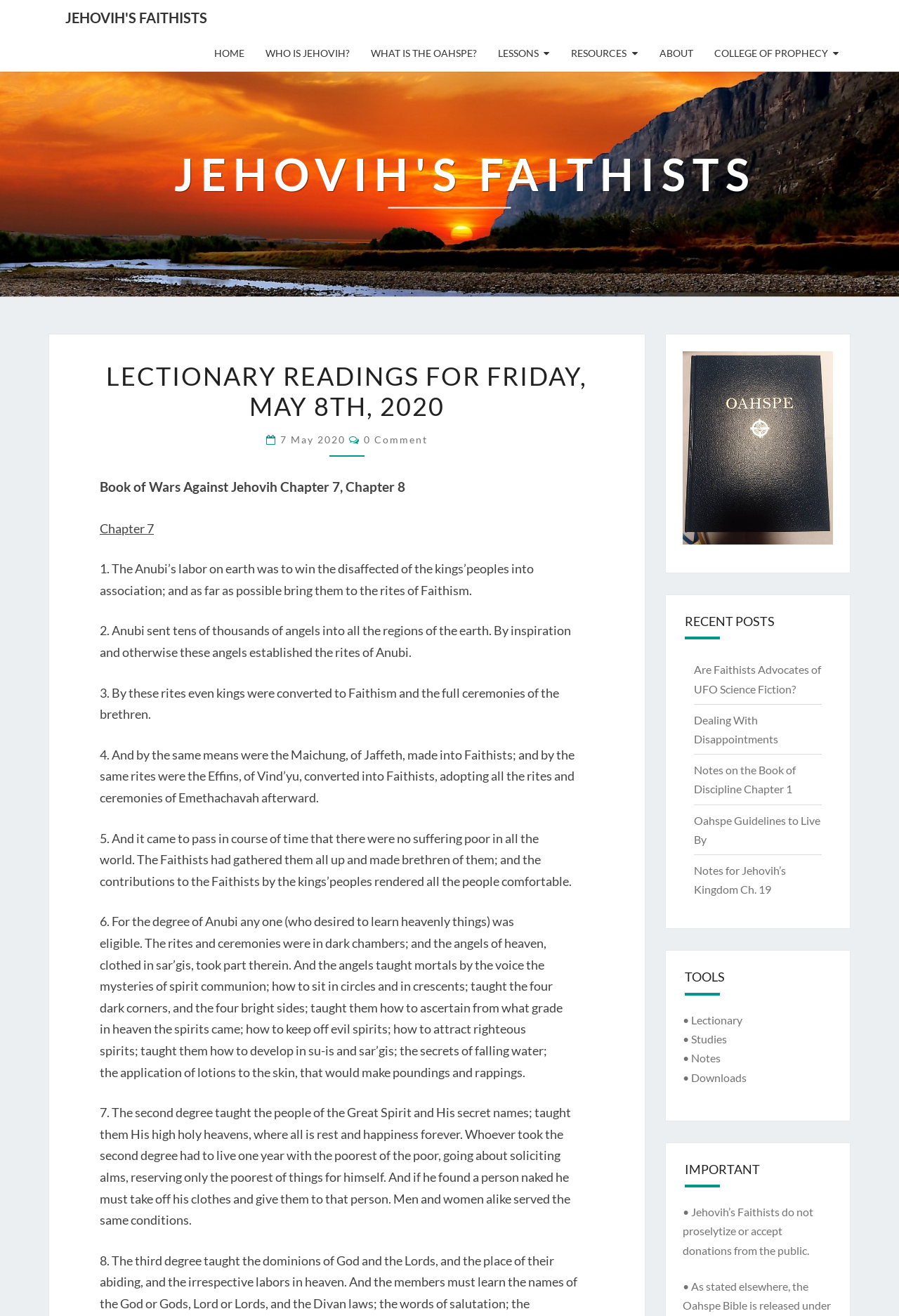Please determine the bounding box coordinates of the area that needs to be clicked to complete this task: 'Read the 'RECENT POSTS' section'. The coordinates must be four float numbers between 0 and 1, formatted as [left, top, right, bottom].

[0.74, 0.452, 0.945, 0.478]